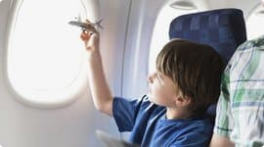What is the boy looking at?
Based on the screenshot, give a detailed explanation to answer the question.

The caption states that the boy's gaze is fixed on the outside world as they fly, indicating that he is looking out of the airplane window at the scenery outside.